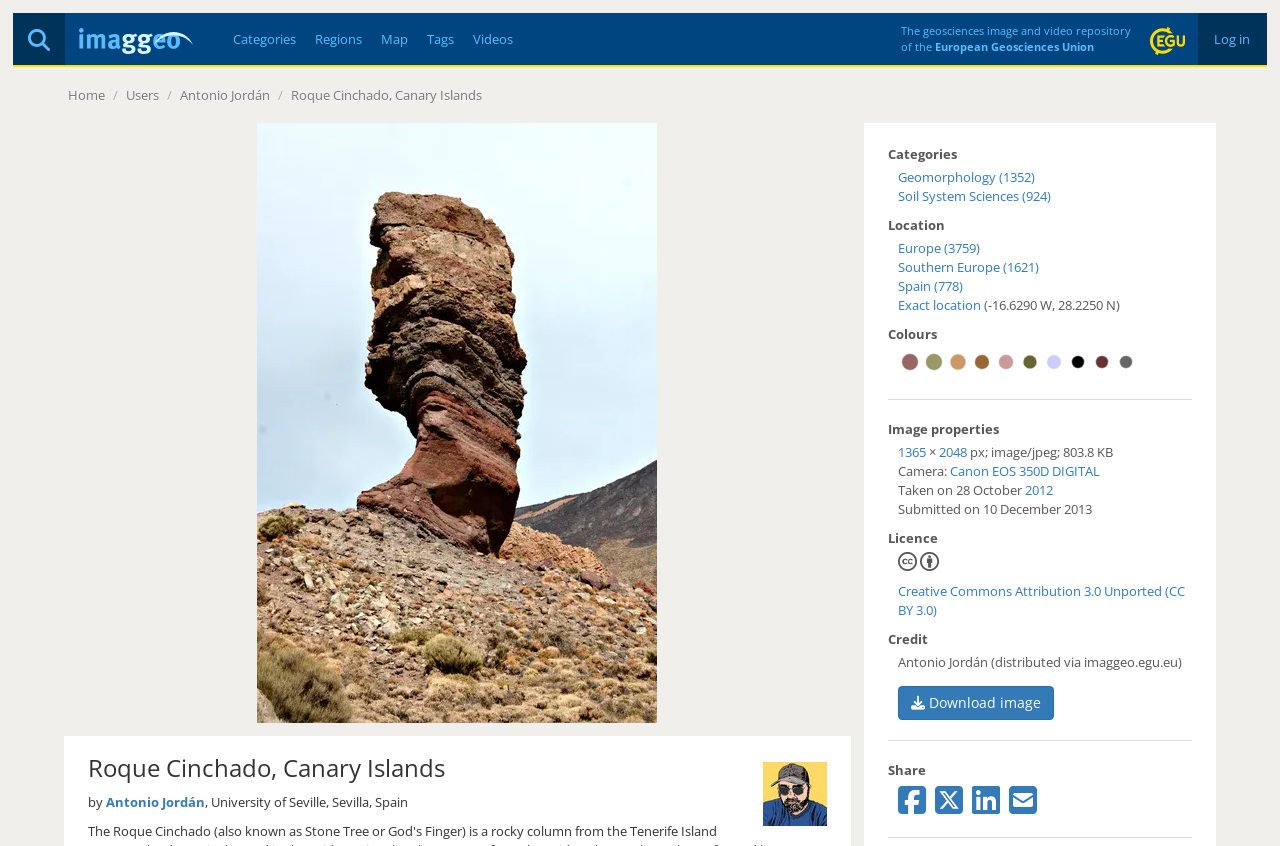Utilize the details in the image to give a detailed response to the question: What is the licence of the image?

The licence of the image can be found in the 'Licence' section of the webpage, where it says 'Creative Commons Attribution 3.0 Unported (CC BY 3.0)'. This indicates that the image is licensed under the Creative Commons Attribution 3.0 Unported licence.